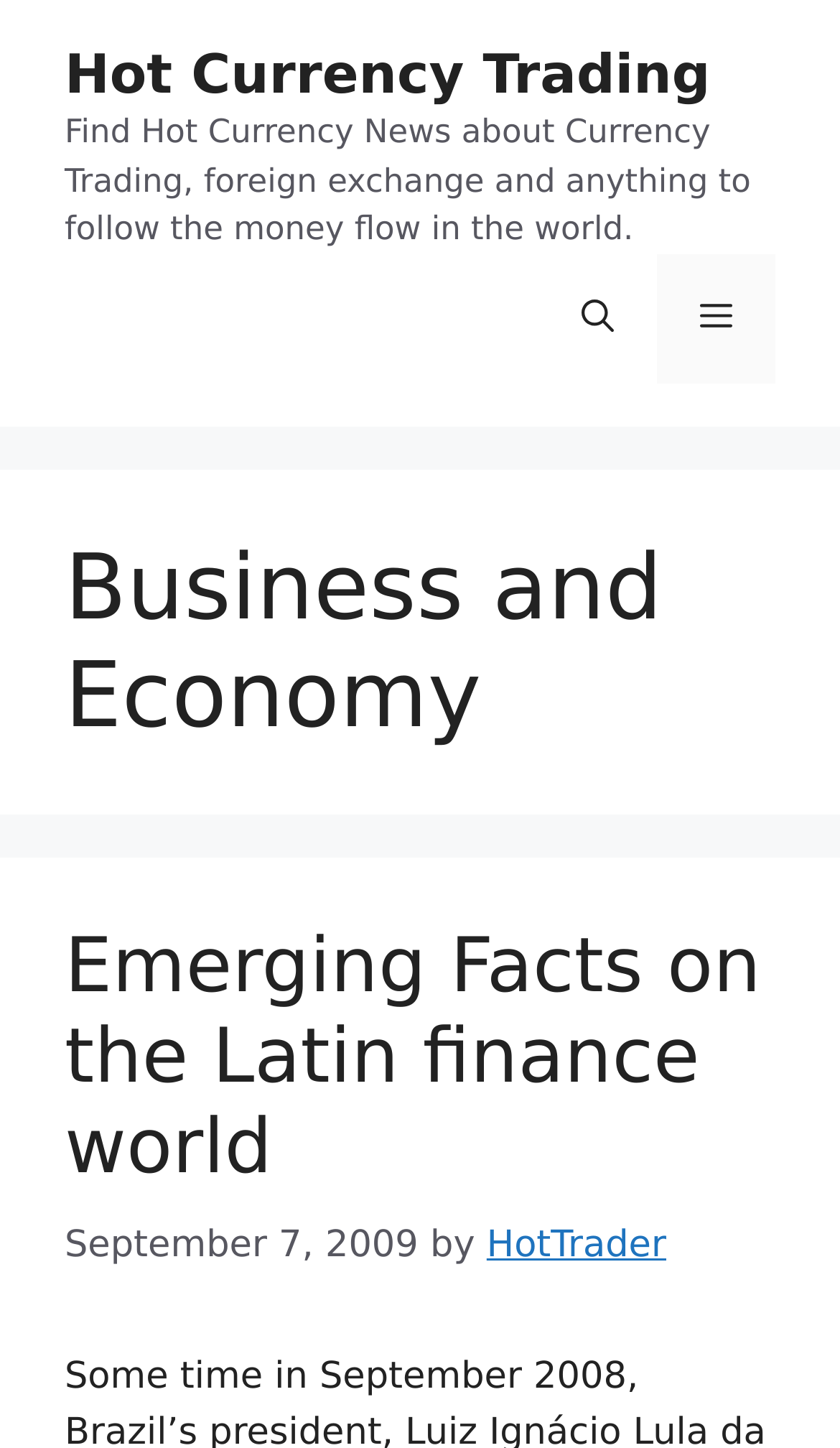Reply to the question below using a single word or brief phrase:
What is the purpose of the 'Menu' button?

To open the primary menu